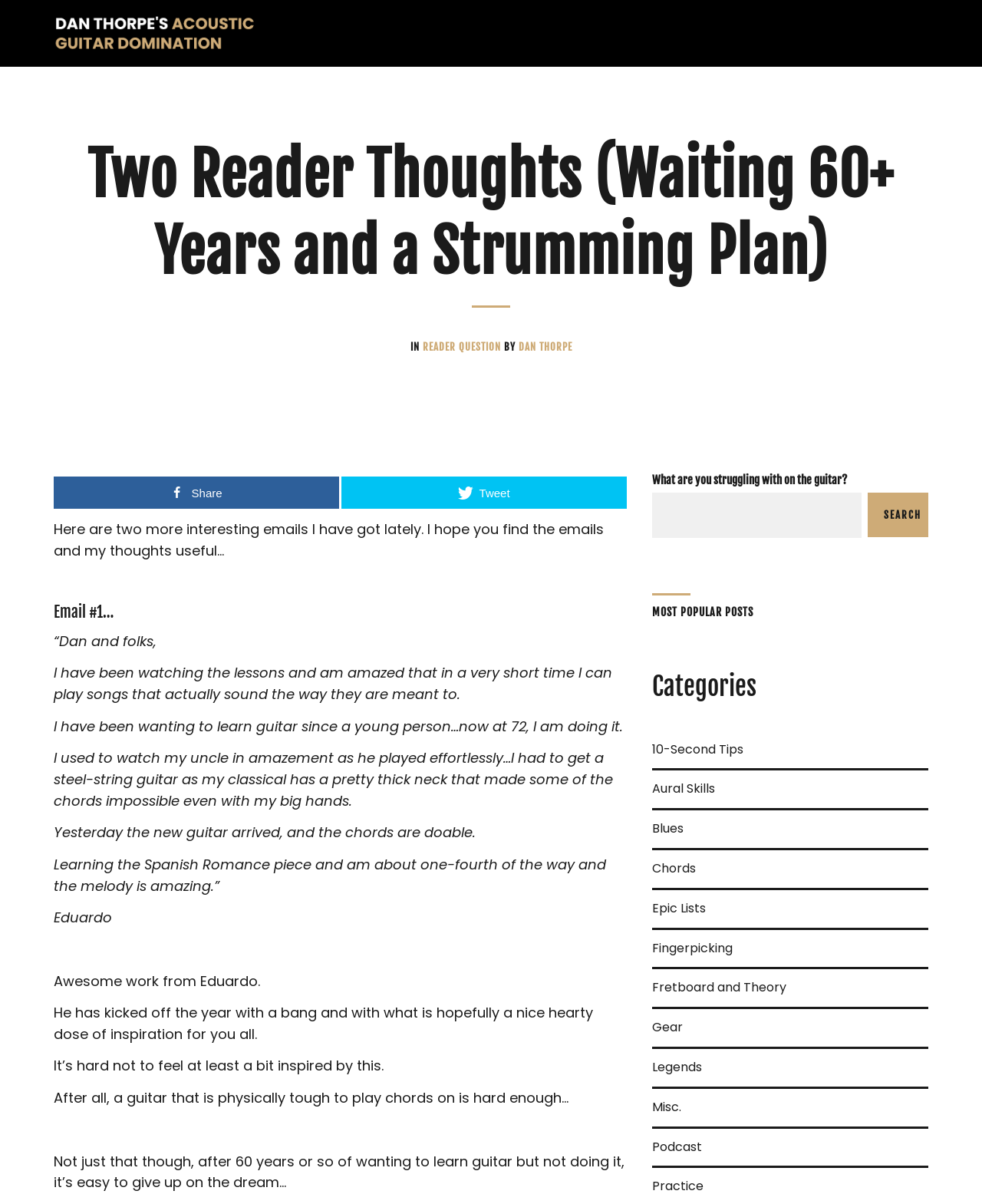Your task is to extract the text of the main heading from the webpage.

Two Reader Thoughts (Waiting 60+ Years and a Strumming Plan)